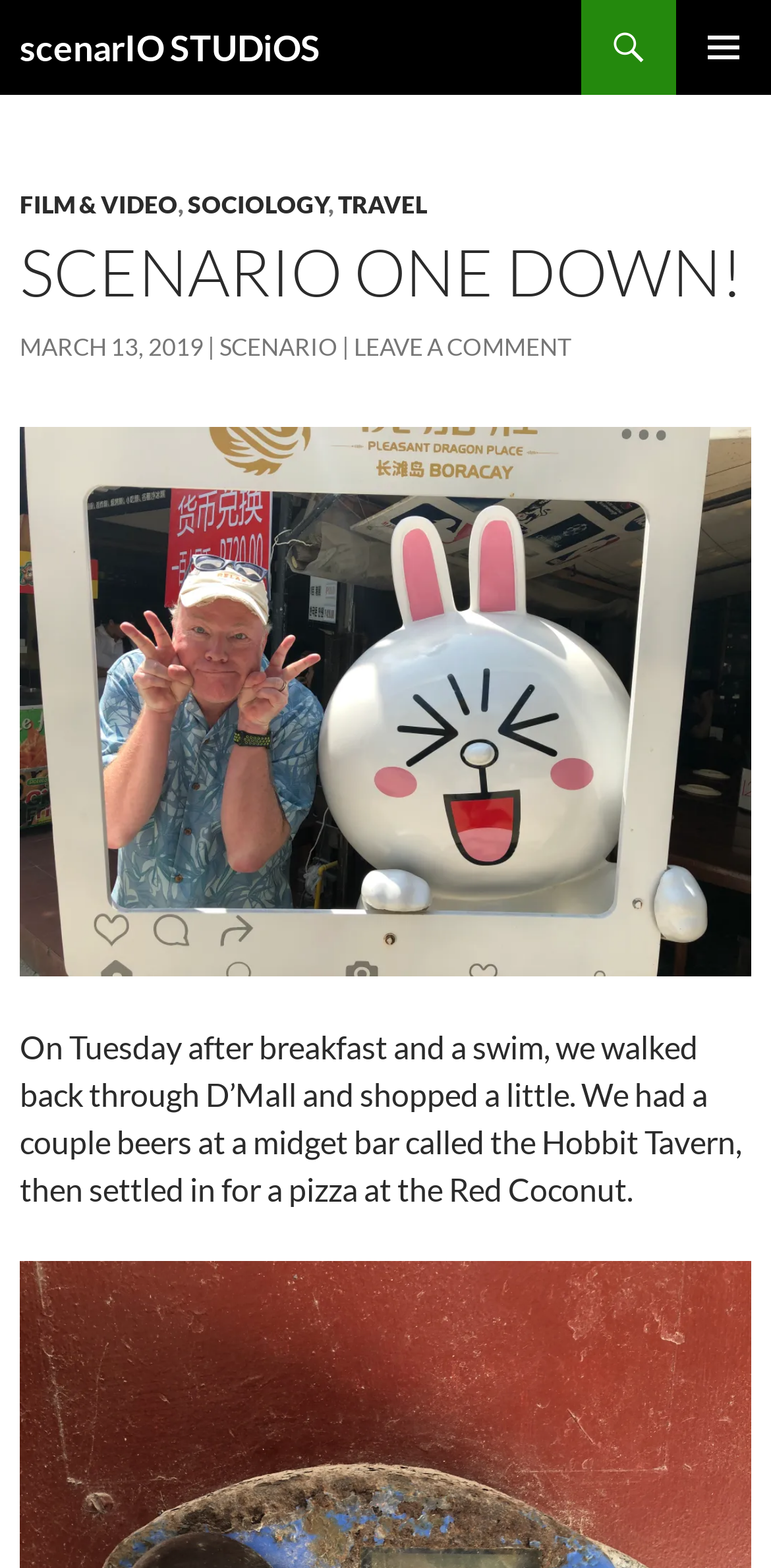Locate the bounding box coordinates of the clickable region to complete the following instruction: "Visit the SCENARIO page."

[0.285, 0.212, 0.438, 0.231]